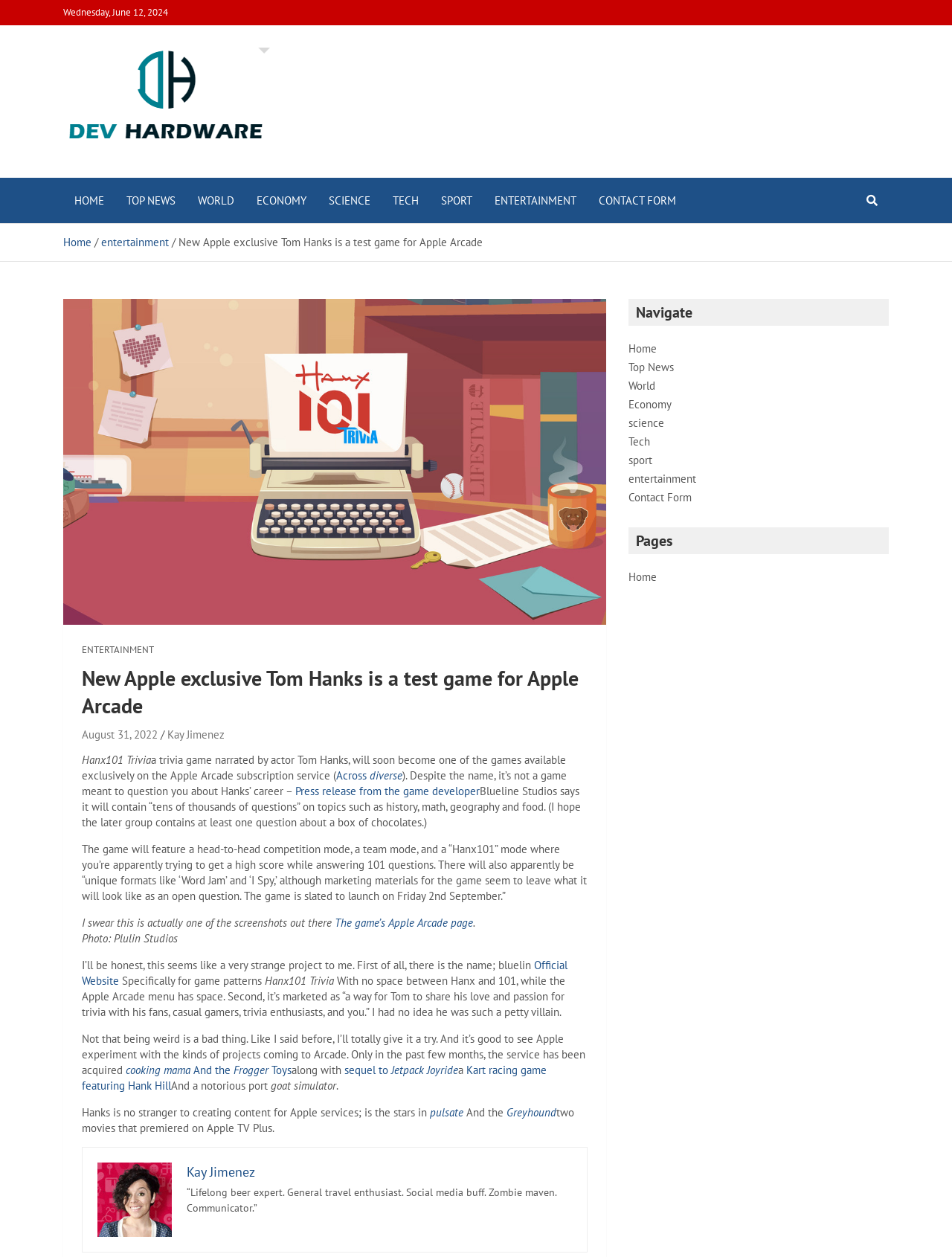From the element description sequel to Jetpack Joyride, predict the bounding box coordinates of the UI element. The coordinates must be specified in the format (top-left x, top-left y, bottom-right x, bottom-right y) and should be within the 0 to 1 range.

[0.362, 0.846, 0.481, 0.857]